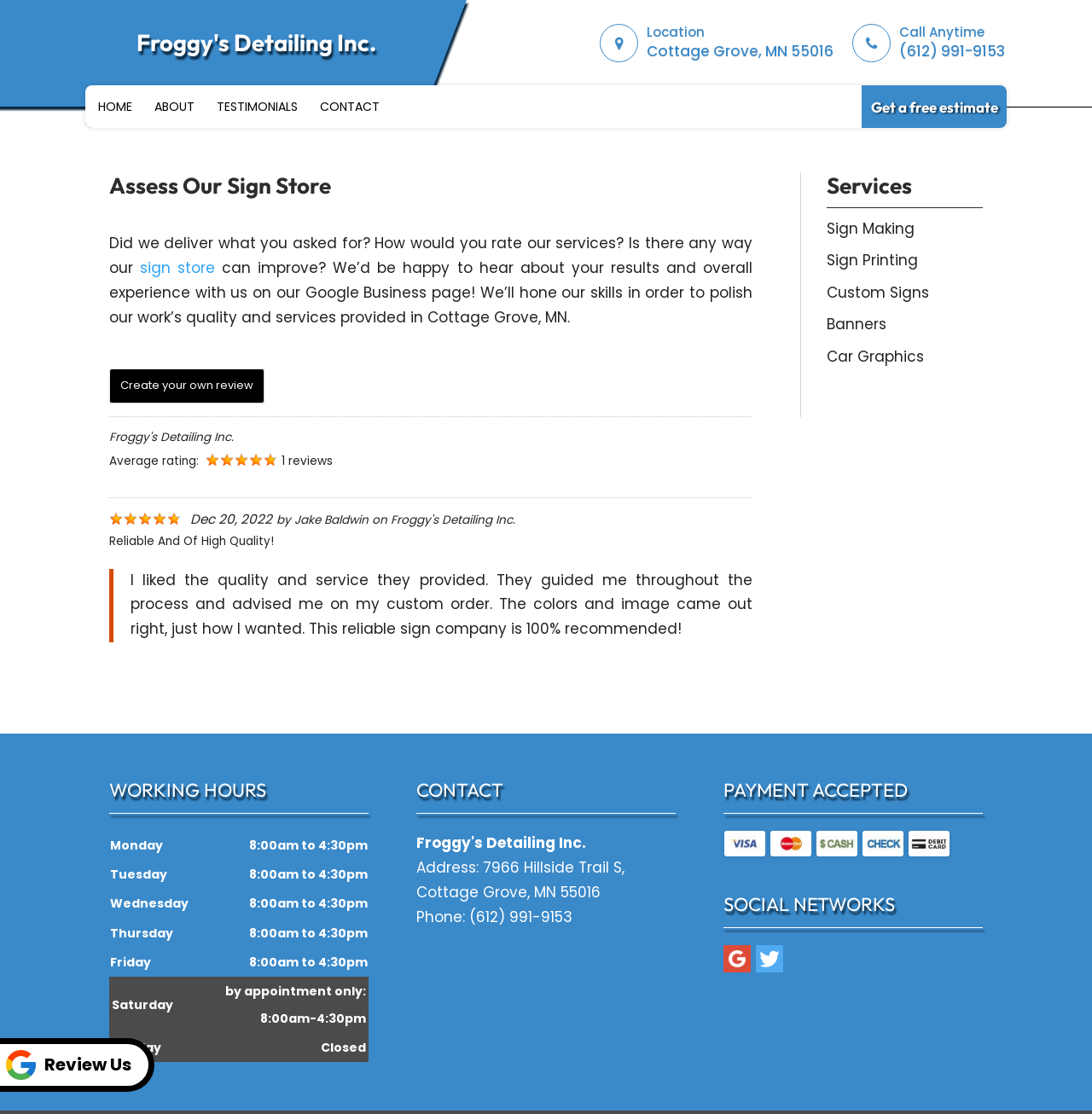Determine the bounding box coordinates of the clickable element necessary to fulfill the instruction: "Visit the 'Food Business Africa' website". Provide the coordinates as four float numbers within the 0 to 1 range, i.e., [left, top, right, bottom].

None